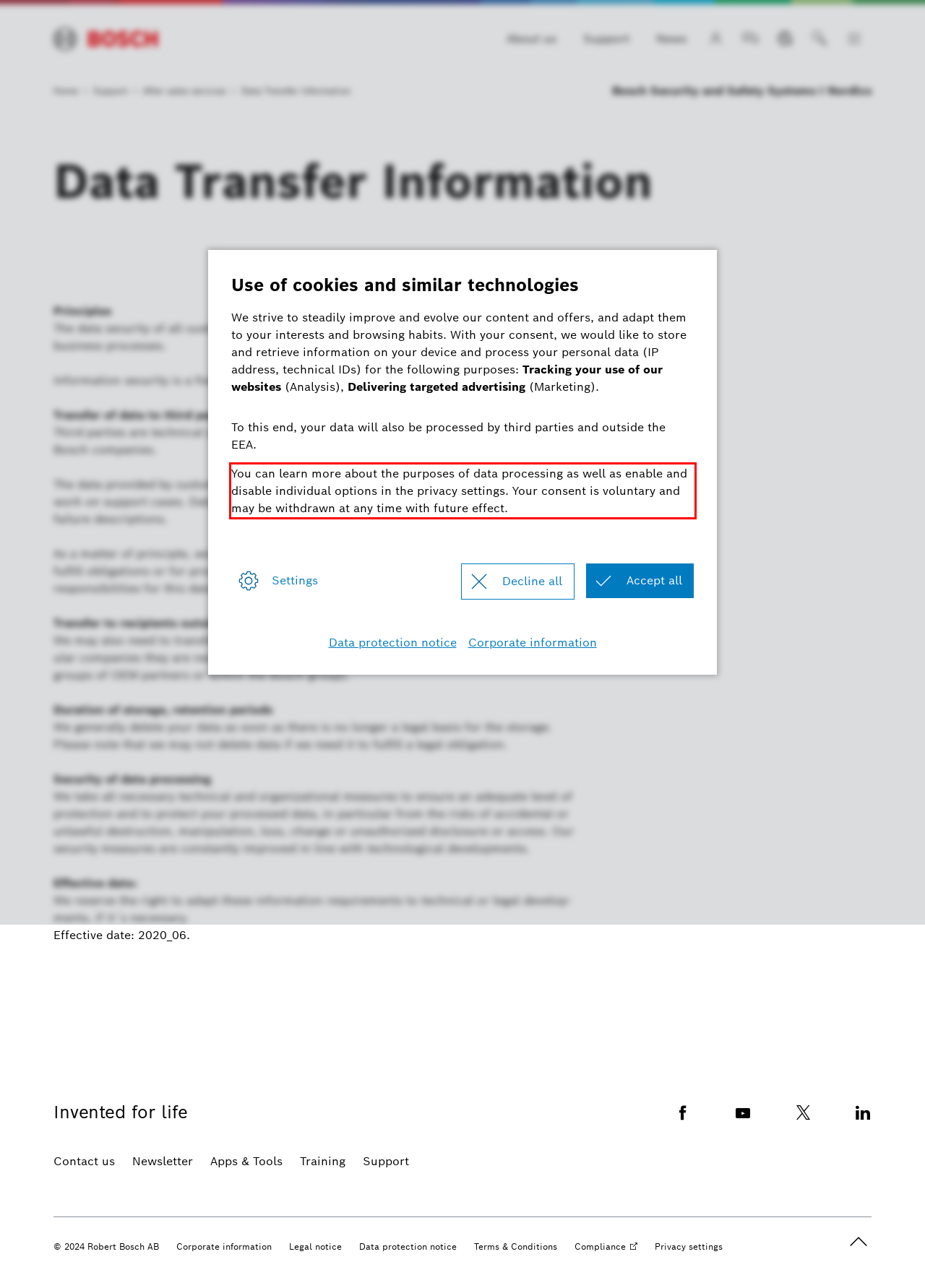Please examine the webpage screenshot containing a red bounding box and use OCR to recognize and output the text inside the red bounding box.

You can learn more about the purposes of data processing as well as enable and disable individual options in the privacy settings. Your consent is voluntary and may be withdrawn at any time with future effect.